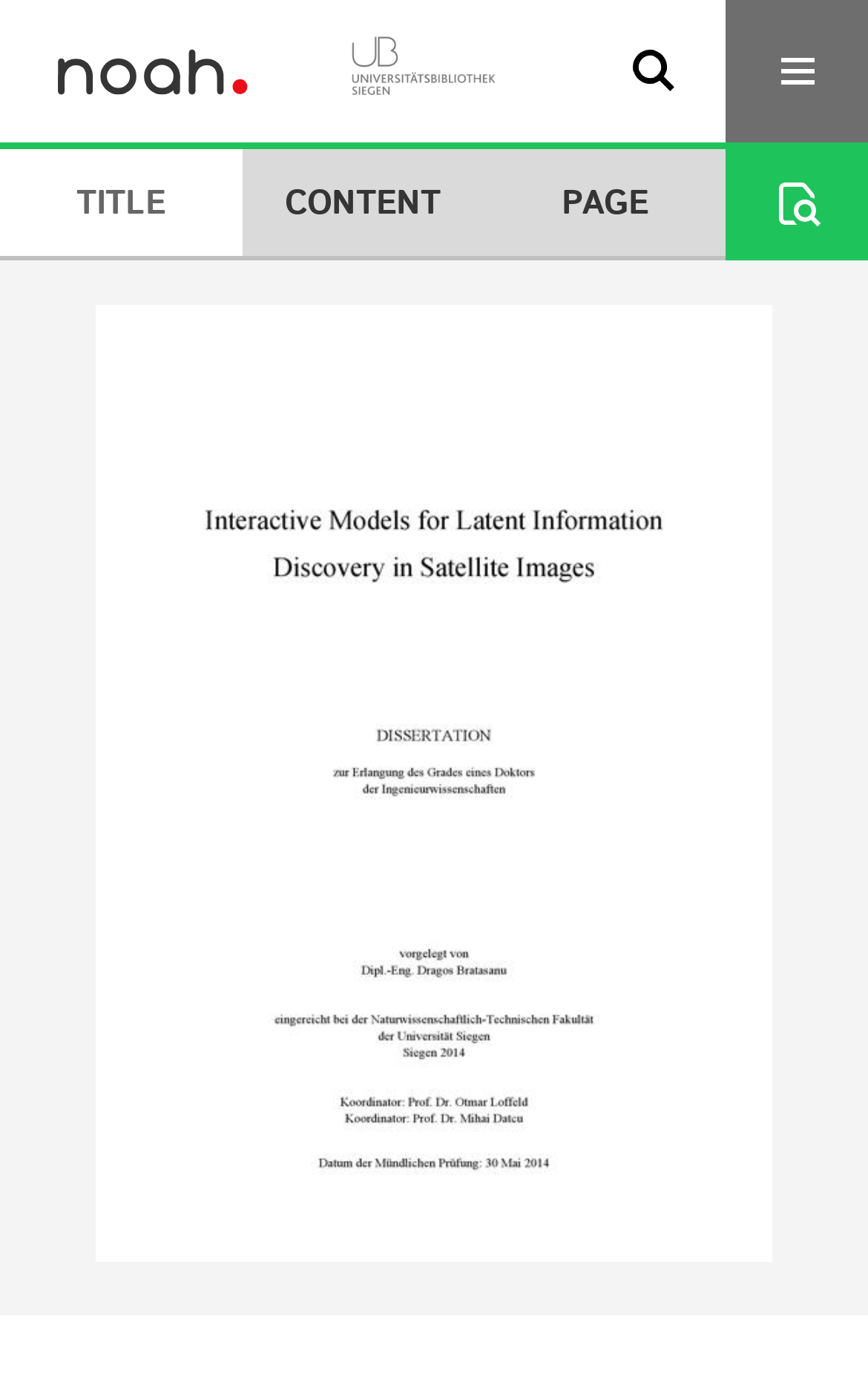Bounding box coordinates must be specified in the format (top-left x, top-left y, bottom-right x, bottom-right y). All values should be floating point numbers between 0 and 1. What are the bounding box coordinates of the UI element described as: Buy Gift Sub

None